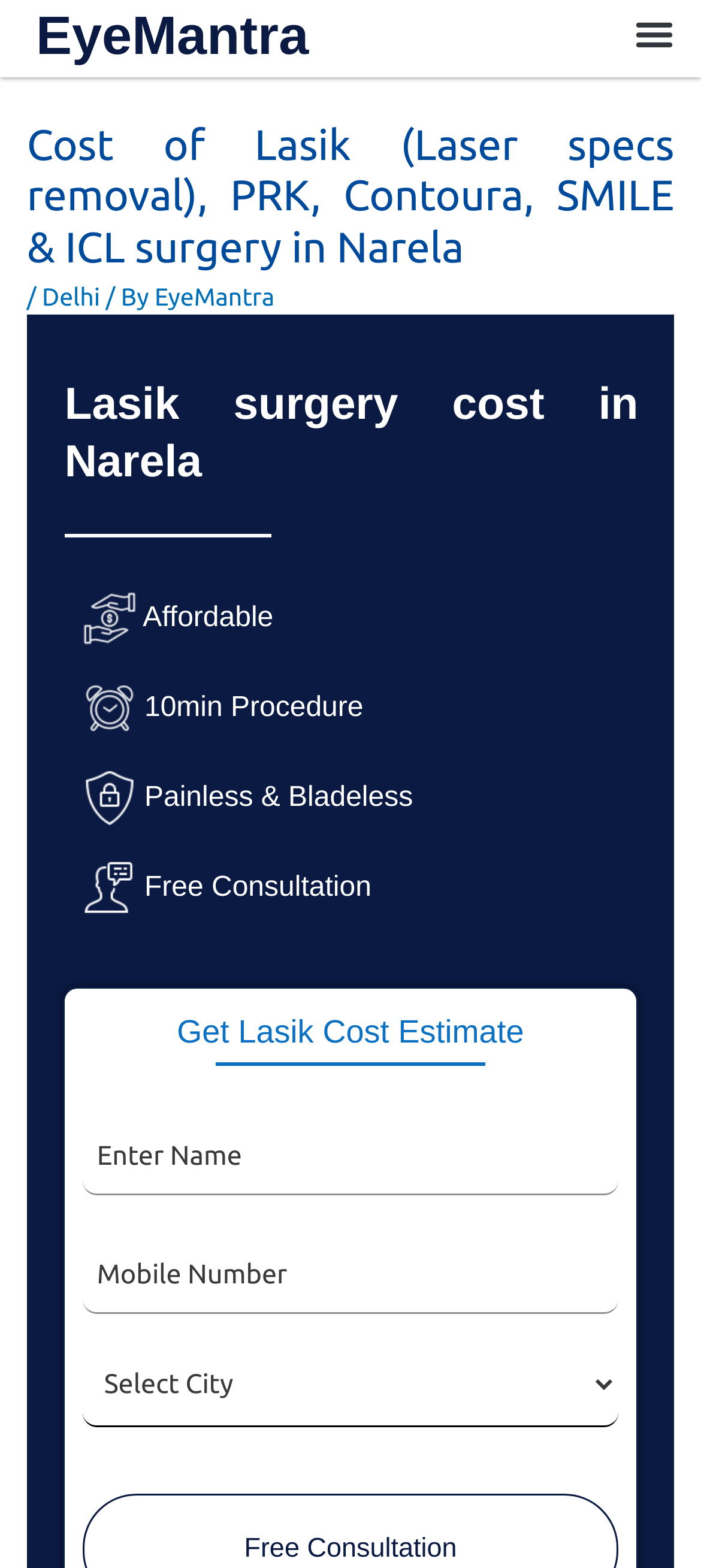Generate the title text from the webpage.

Cost of Lasik (Laser specs removal), PRK, Contoura, SMILE & ICL surgery in Narela